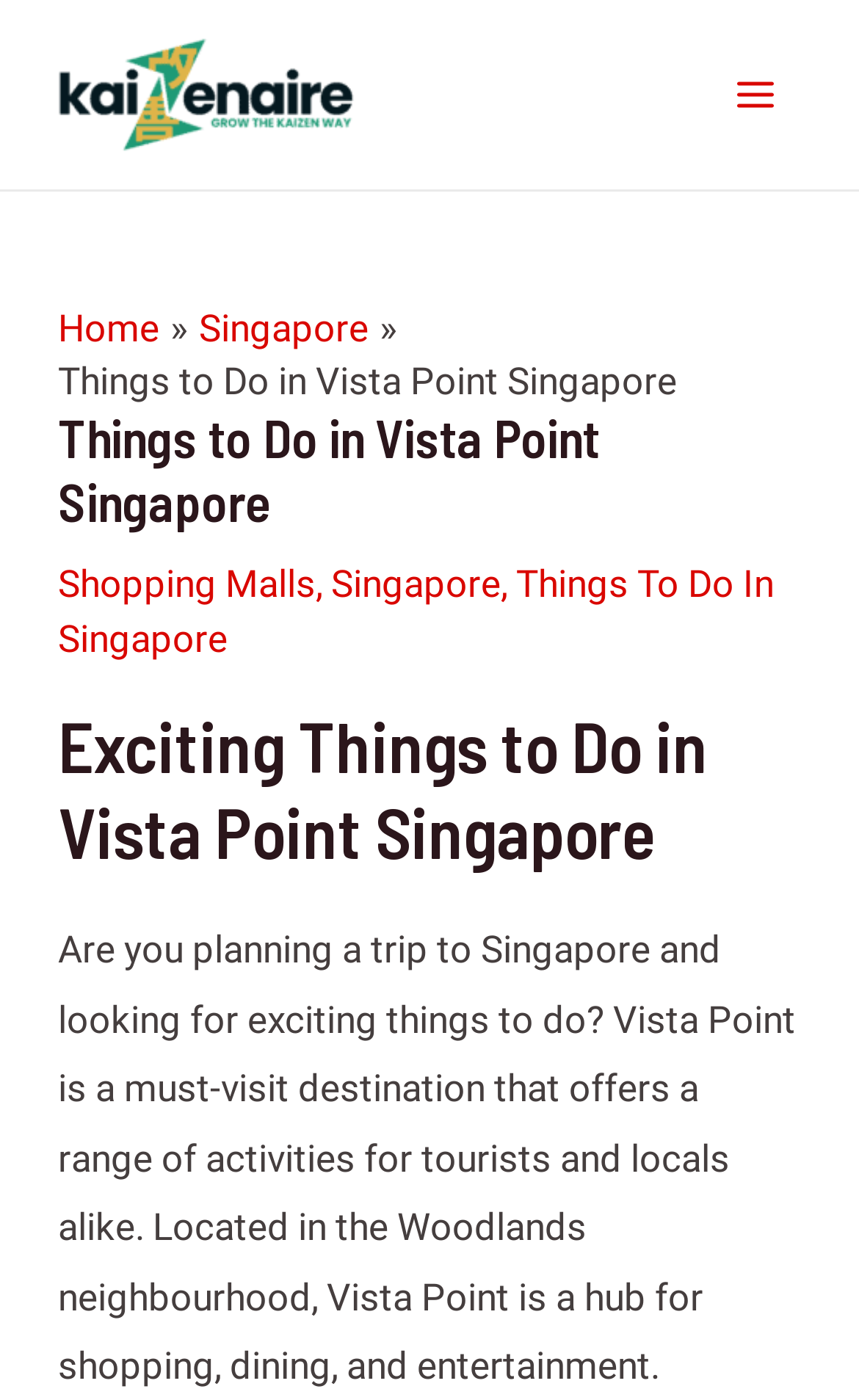Locate the bounding box of the UI element based on this description: "Pot gas cooling". Provide four float numbers between 0 and 1 as [left, top, right, bottom].

None